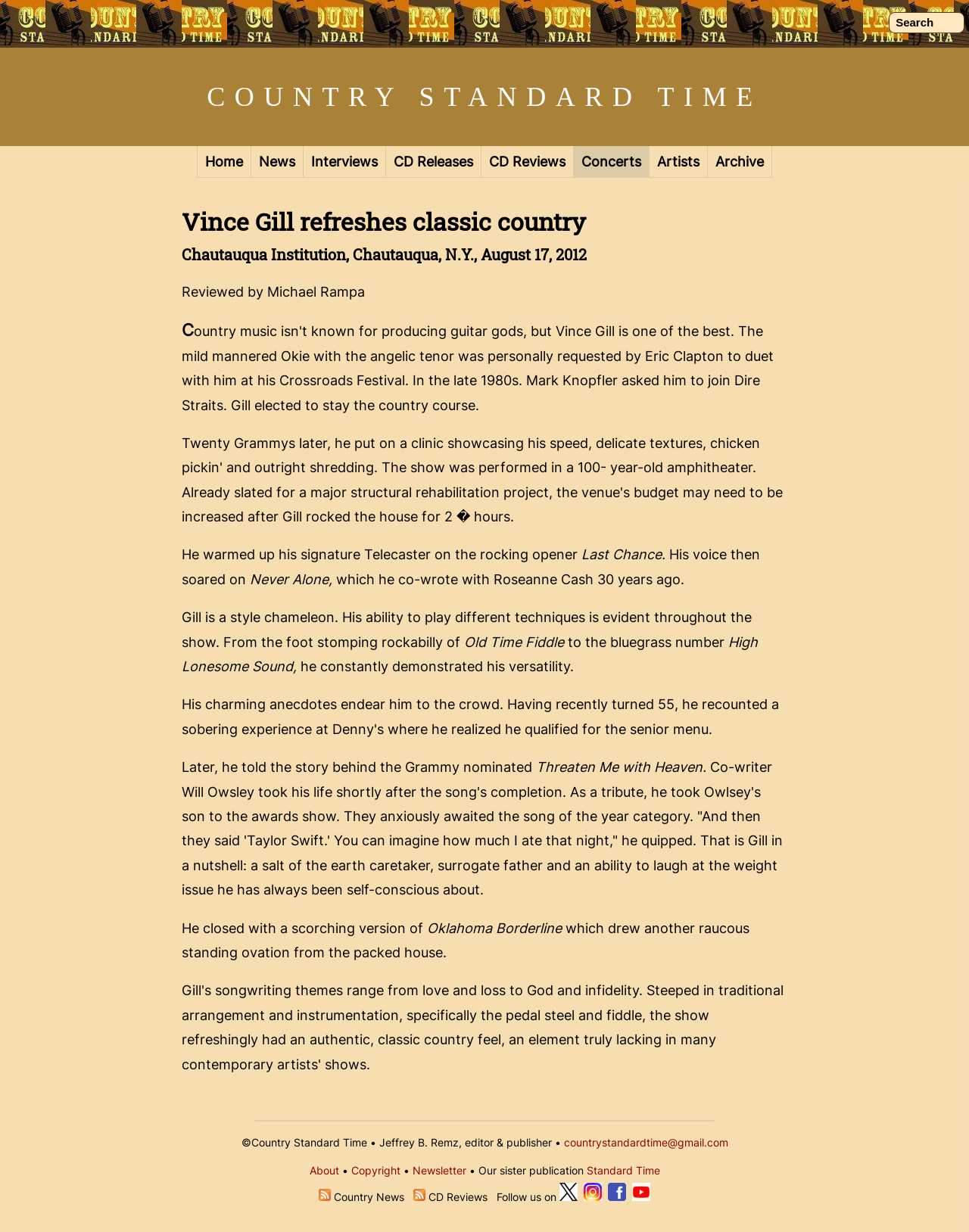How many social media platforms are mentioned at the bottom of the webpage?
Could you please answer the question thoroughly and with as much detail as possible?

The answer can be found by counting the number of social media platforms mentioned at the bottom of the webpage. These platforms are Twitter, Instagram, Facebook, and YouTube, which are mentioned in the link elements with IDs 115, 117, 119, and 121, respectively.